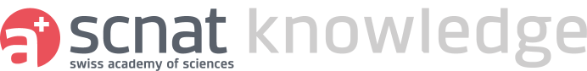Give an in-depth description of the image.

The image features the logo of SCNAT (Swiss Academy of Sciences), prominently displaying a stylized "a+" in red, which symbolizes advancement and knowledge. Accompanying the logo is the text "scnat," rendered in a modern, understated font, alongside the tagline "swiss academy of sciences." This visual identity reflects the organization's commitment to scientific collaboration and innovation within the Swiss academic landscape. The design is both contemporary and professional, encapsulating the essence of the academy's role in fostering scientific progress and knowledge sharing in Switzerland and beyond.